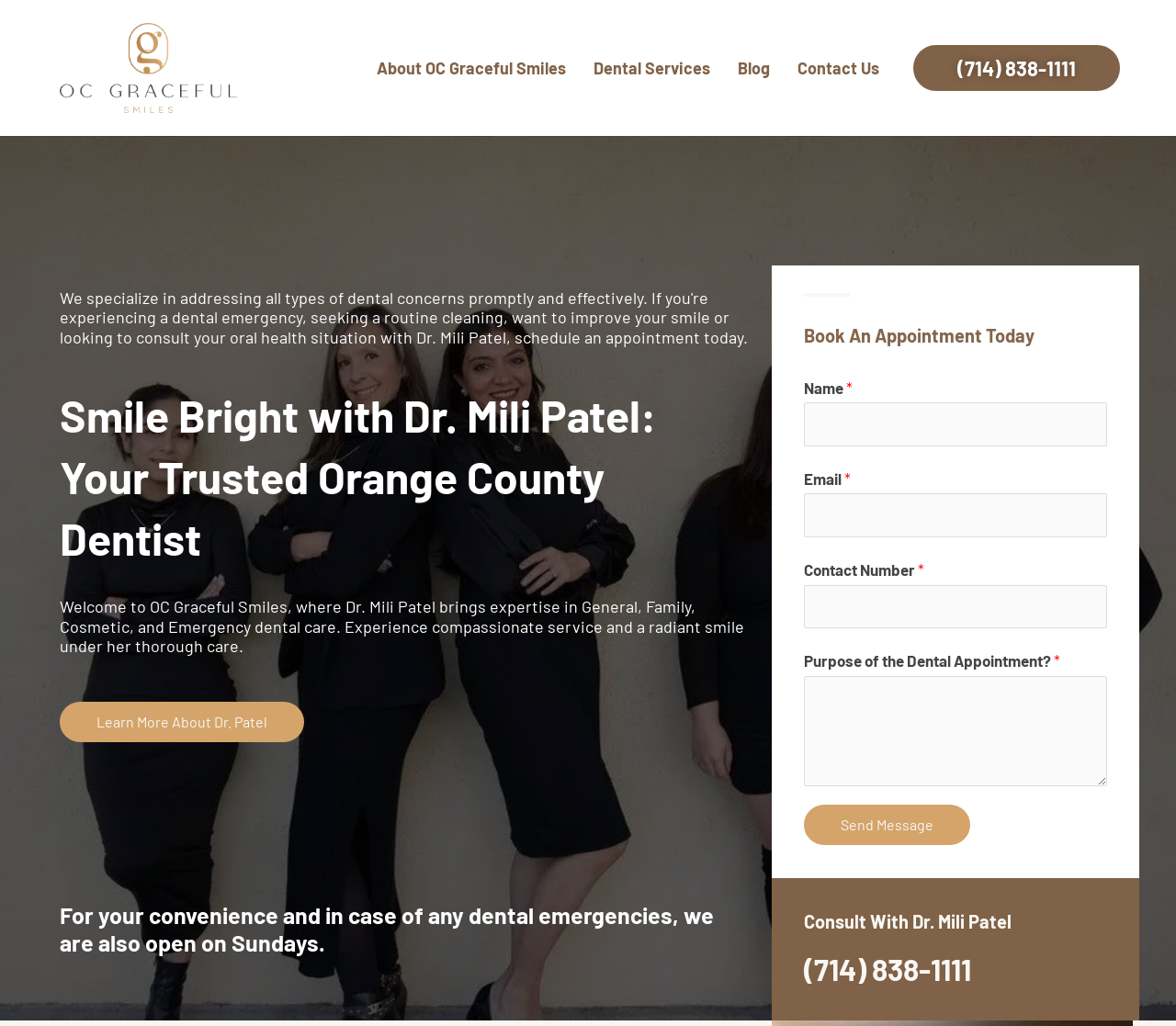What is the phone number of the dentist?
Using the image as a reference, answer with just one word or a short phrase.

(714) 838-1111